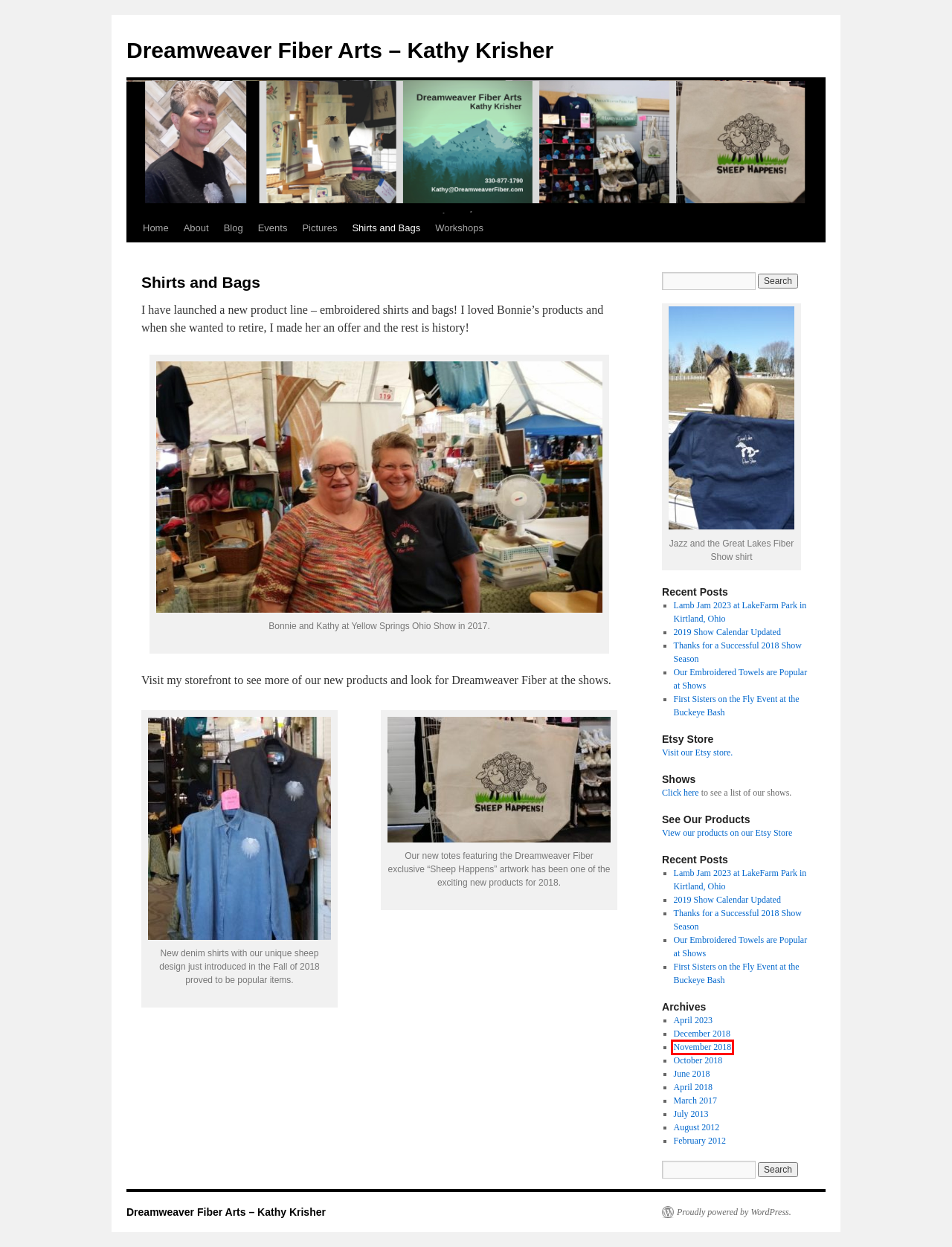Given a webpage screenshot with a UI element marked by a red bounding box, choose the description that best corresponds to the new webpage that will appear after clicking the element. The candidates are:
A. Our Embroidered Towels are Popular at Shows | Dreamweaver Fiber Arts – Kathy Krisher
B. 2019 Show Calendar Updated | Dreamweaver Fiber Arts – Kathy Krisher
C. About DreamWeaver Fiber Arts | Dreamweaver Fiber Arts – Kathy Krisher
D. April | 2018 | Dreamweaver Fiber Arts – Kathy Krisher
E. April | 2023 | Dreamweaver Fiber Arts – Kathy Krisher
F. November | 2018 | Dreamweaver Fiber Arts – Kathy Krisher
G. Thanks for a Successful 2018 Show Season | Dreamweaver Fiber Arts – Kathy Krisher
H. July | 2013 | Dreamweaver Fiber Arts – Kathy Krisher

F